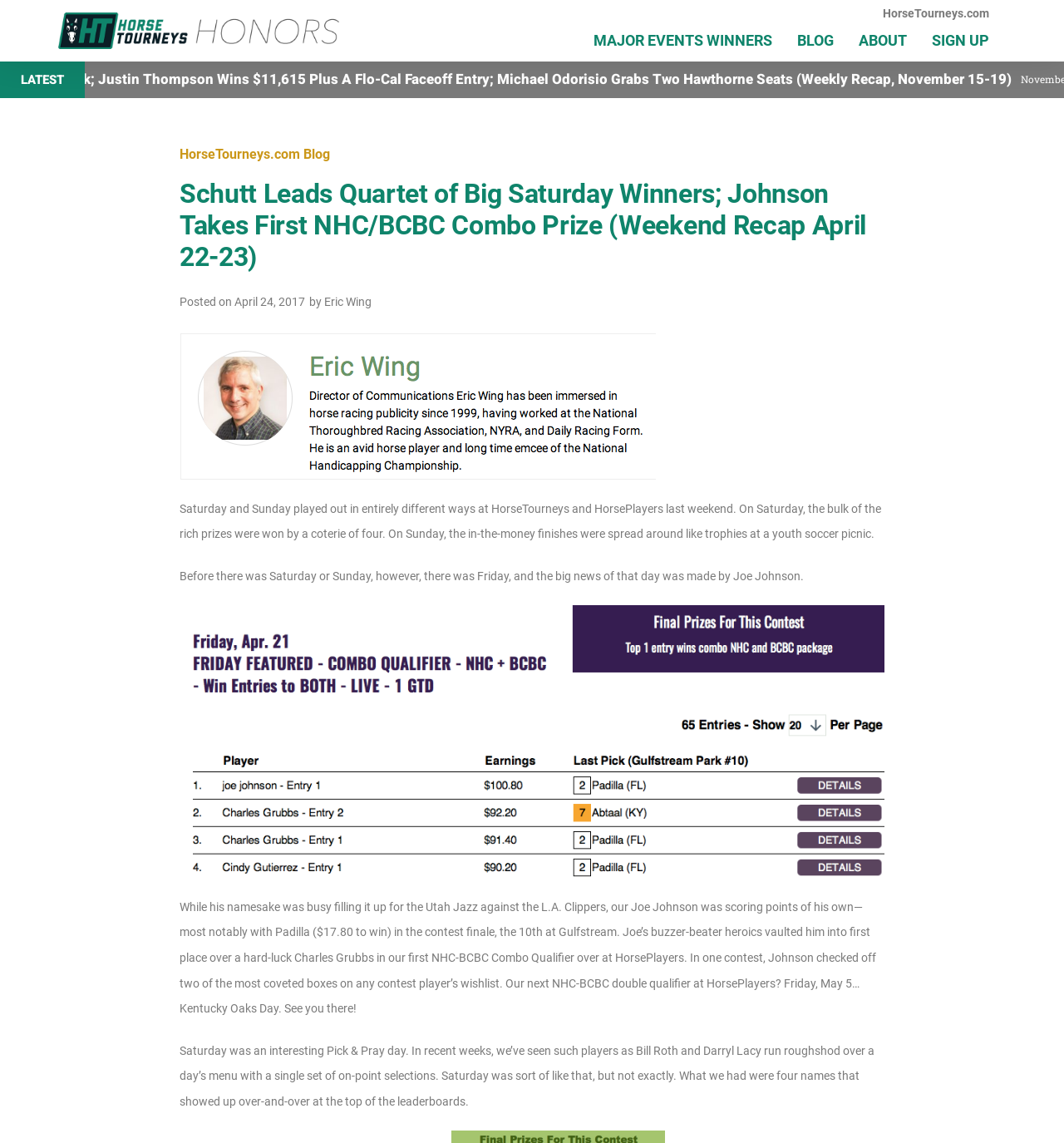Please find and generate the text of the main header of the webpage.

Schutt Leads Quartet of Big Saturday Winners; Johnson Takes First NHC/BCBC Combo Prize (Weekend Recap April 22-23)